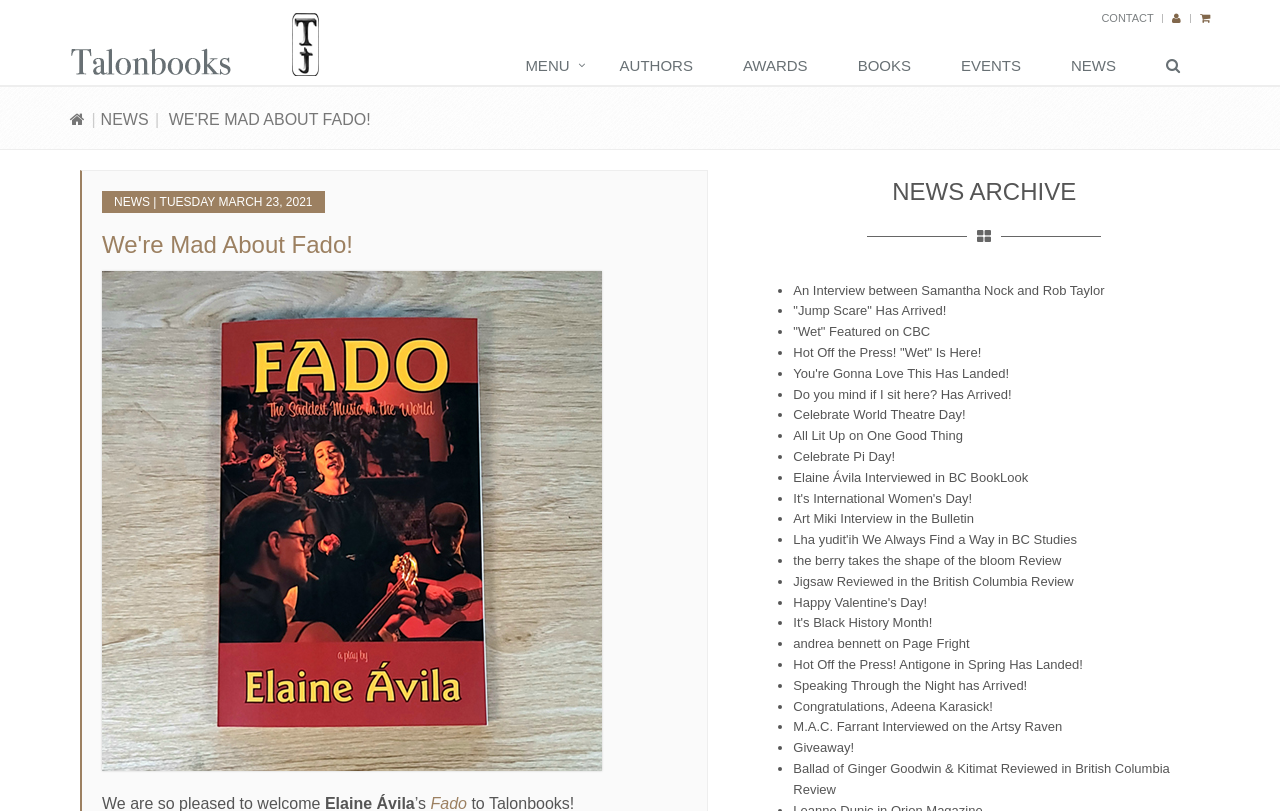Using the given element description, provide the bounding box coordinates (top-left x, top-left y, bottom-right x, bottom-right y) for the corresponding UI element in the screenshot: parent_node: CONTACT

[0.055, 0.0, 0.65, 0.105]